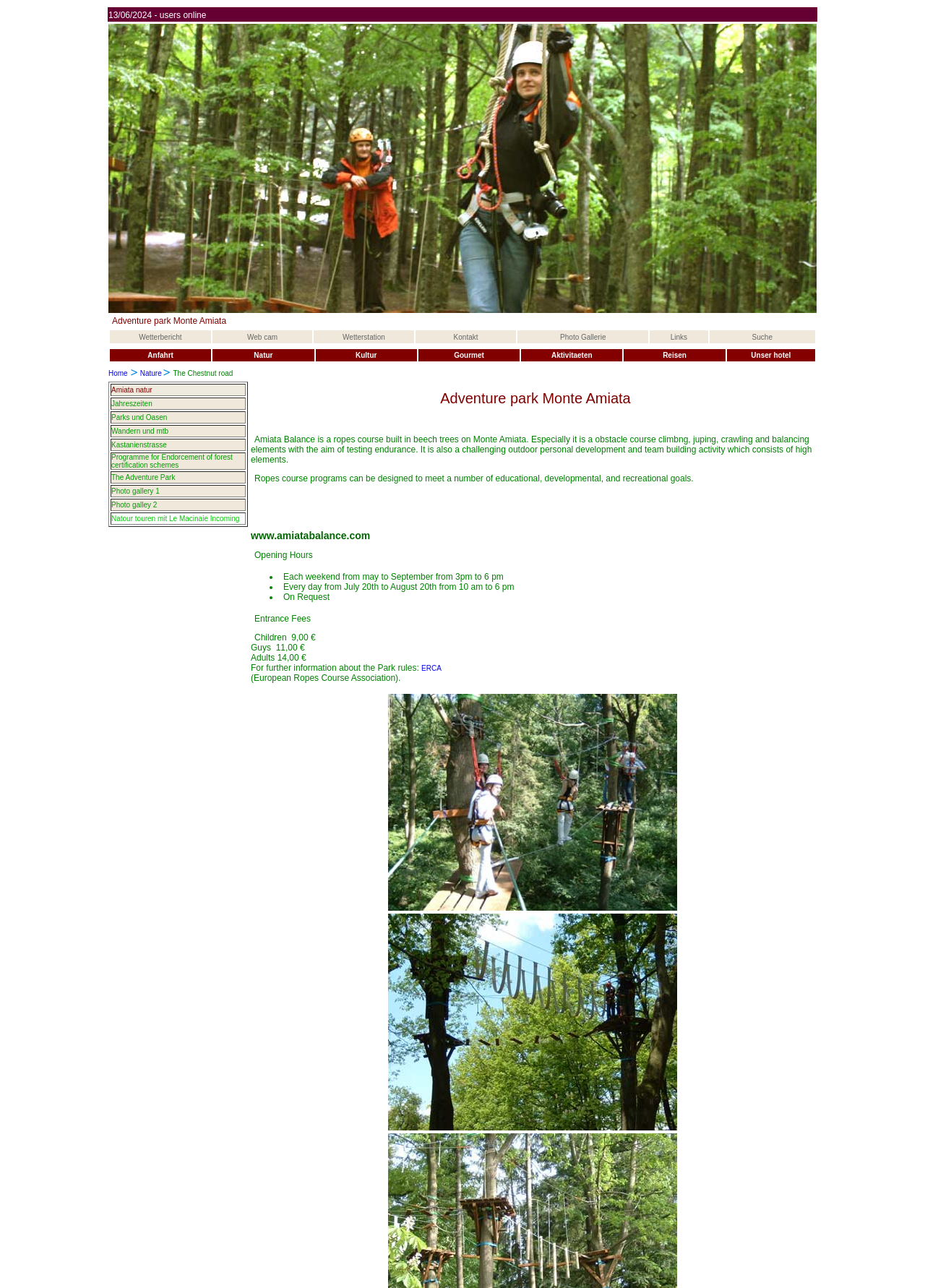What is the theme of the webpage?
Ensure your answer is thorough and detailed.

The theme of the webpage can be inferred from the content of the tables and the images, which suggest that the webpage is about nature and adventure, specifically about the Monte Amiata Adventure park.